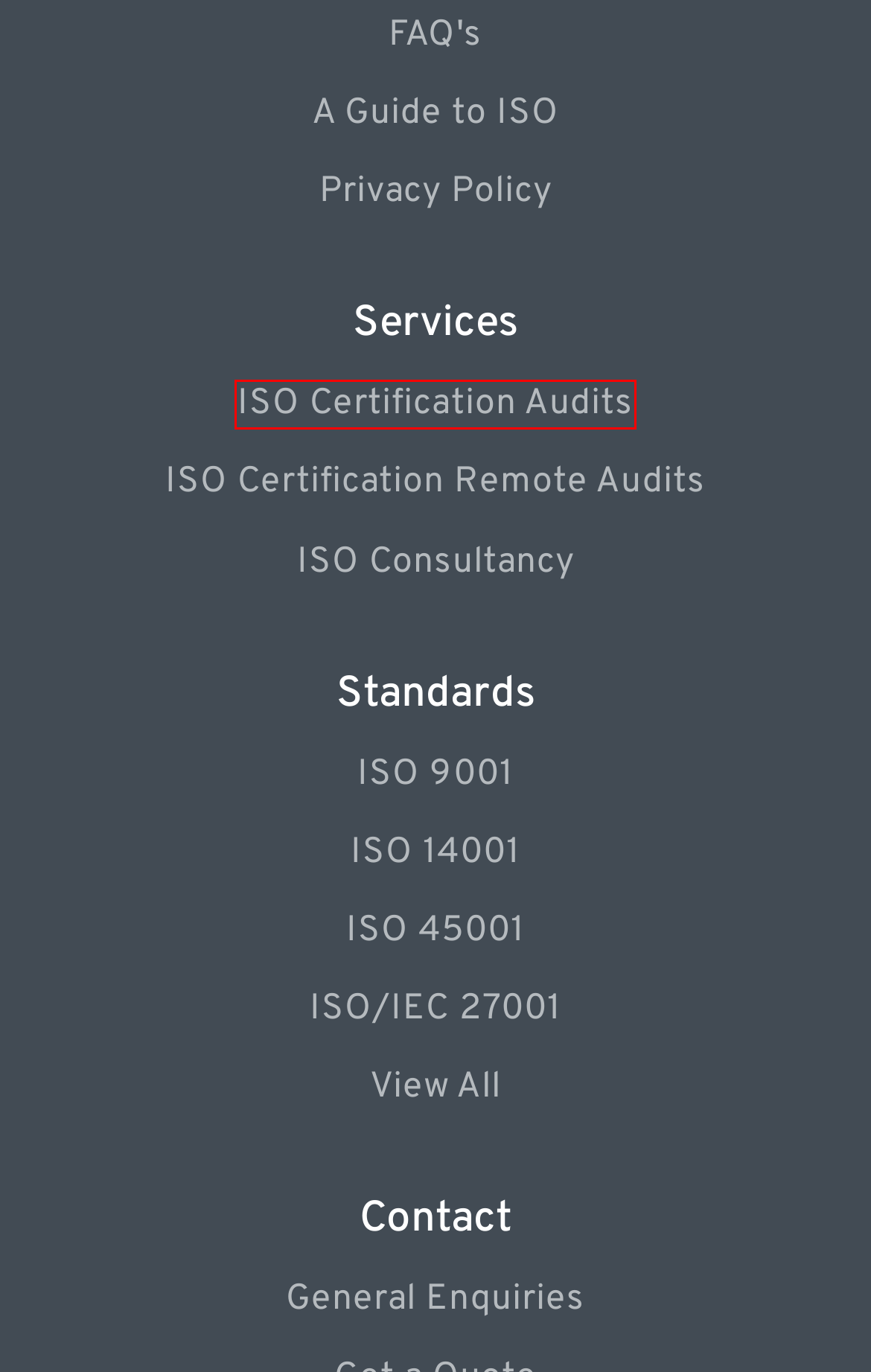Provided is a screenshot of a webpage with a red bounding box around an element. Select the most accurate webpage description for the page that appears after clicking the highlighted element. Here are the candidates:
A. ISO/IEC 27001 Information Security Management (ISMS) | ISO27001
B. ISO 9001 Quality Management | ISO Certification & Standards | ISO9001
C. ISO Certification Standards | Looking for ISO 9001 or ISO 14001?
D. Privacy Policy | IS Certification Service
E. ISO 45001 Health & Safety Management | ISO Certification & Standards
F. ISO 14001 Environmental Management | ISO Certification | ISO14001
G. ISO Consultancy | Advice, help & Support | ISO Consultants UK
H. ISO Certification Audits | Auditors for ISO accreditation & certificates

H